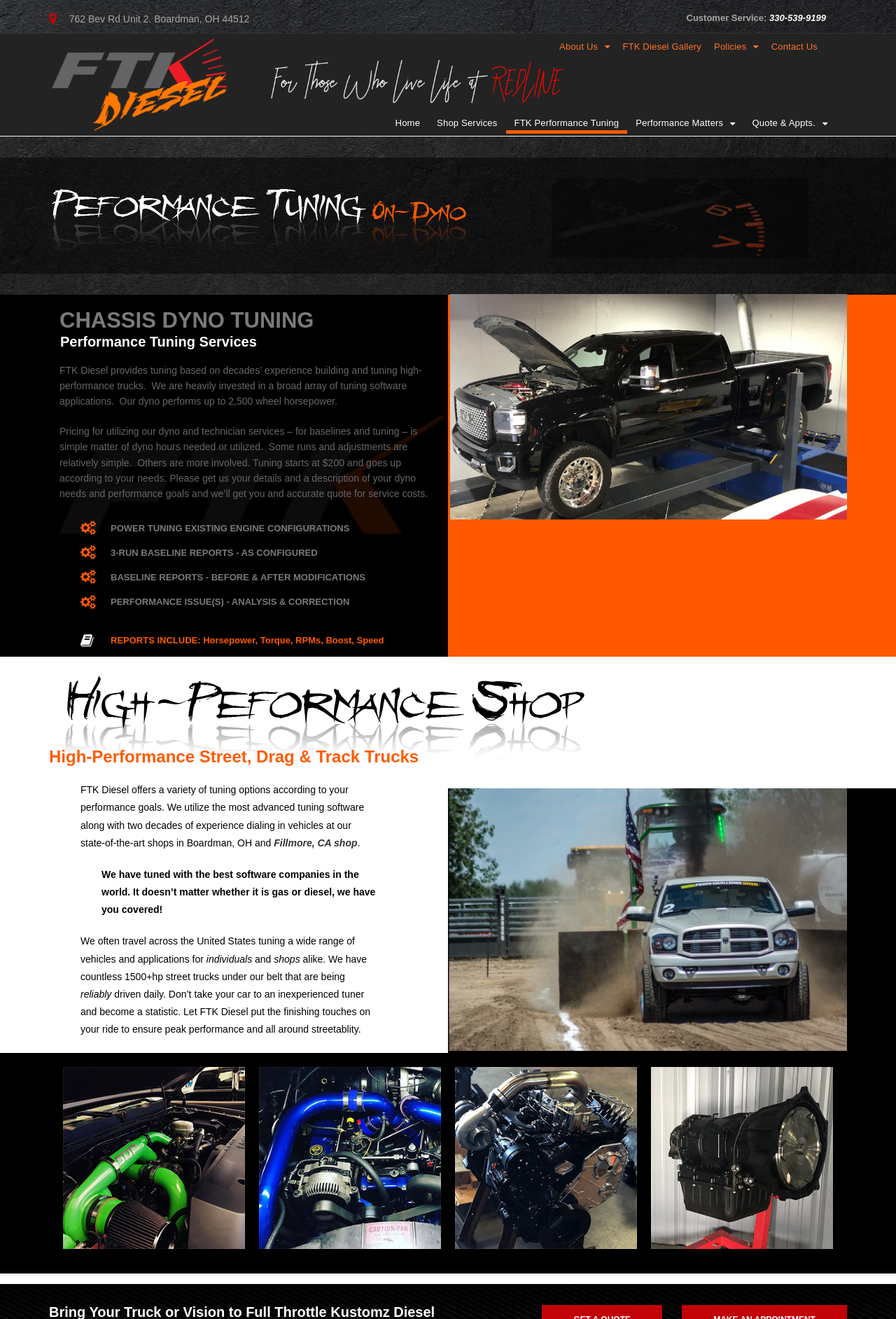Determine the bounding box coordinates of the area to click in order to meet this instruction: "Get a quote for performance tuning services".

[0.839, 0.089, 0.91, 0.097]